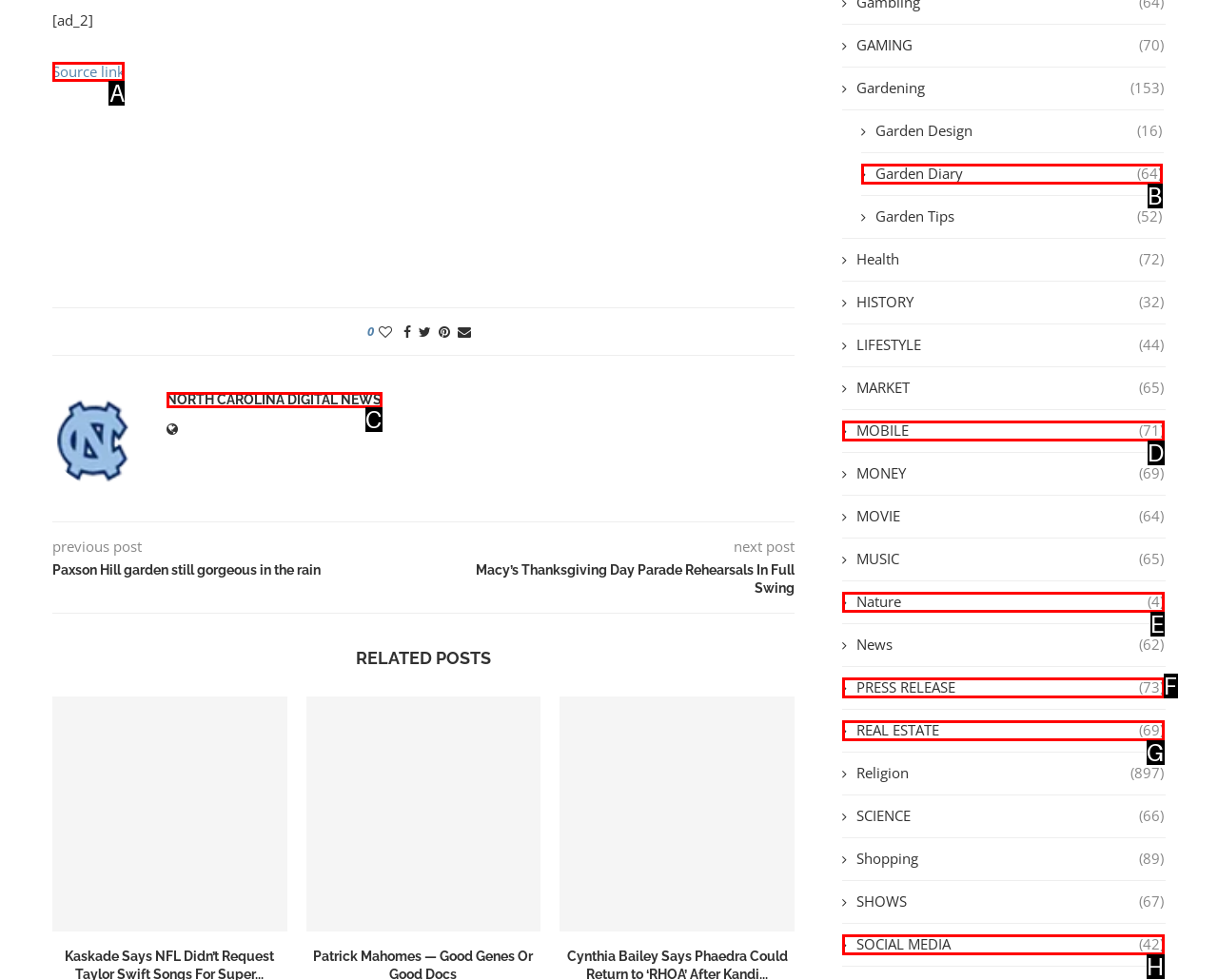Look at the highlighted elements in the screenshot and tell me which letter corresponds to the task: Click on the 'Source link'.

A